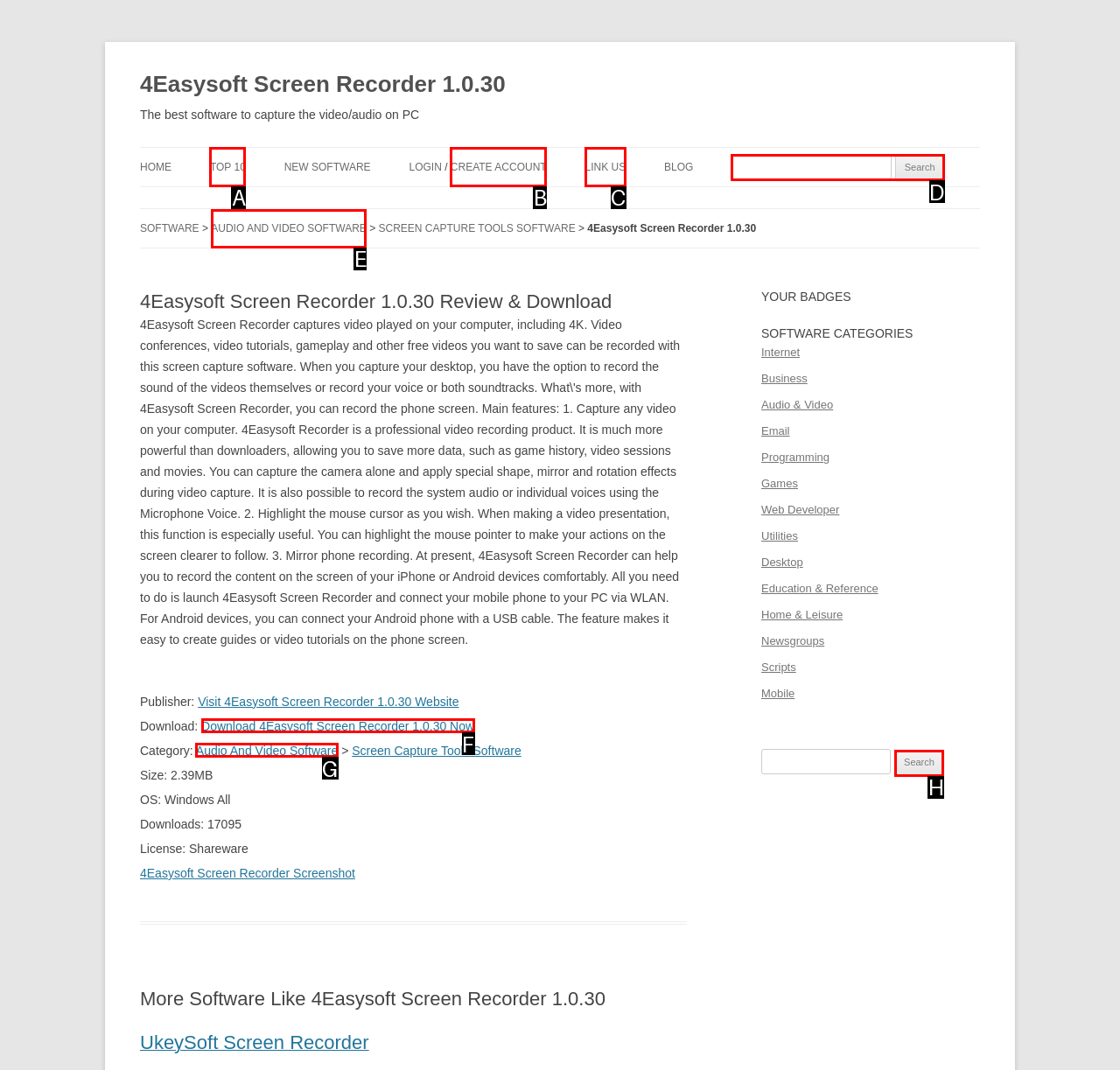Tell me the letter of the UI element I should click to accomplish the task: Search for software based on the choices provided in the screenshot.

D